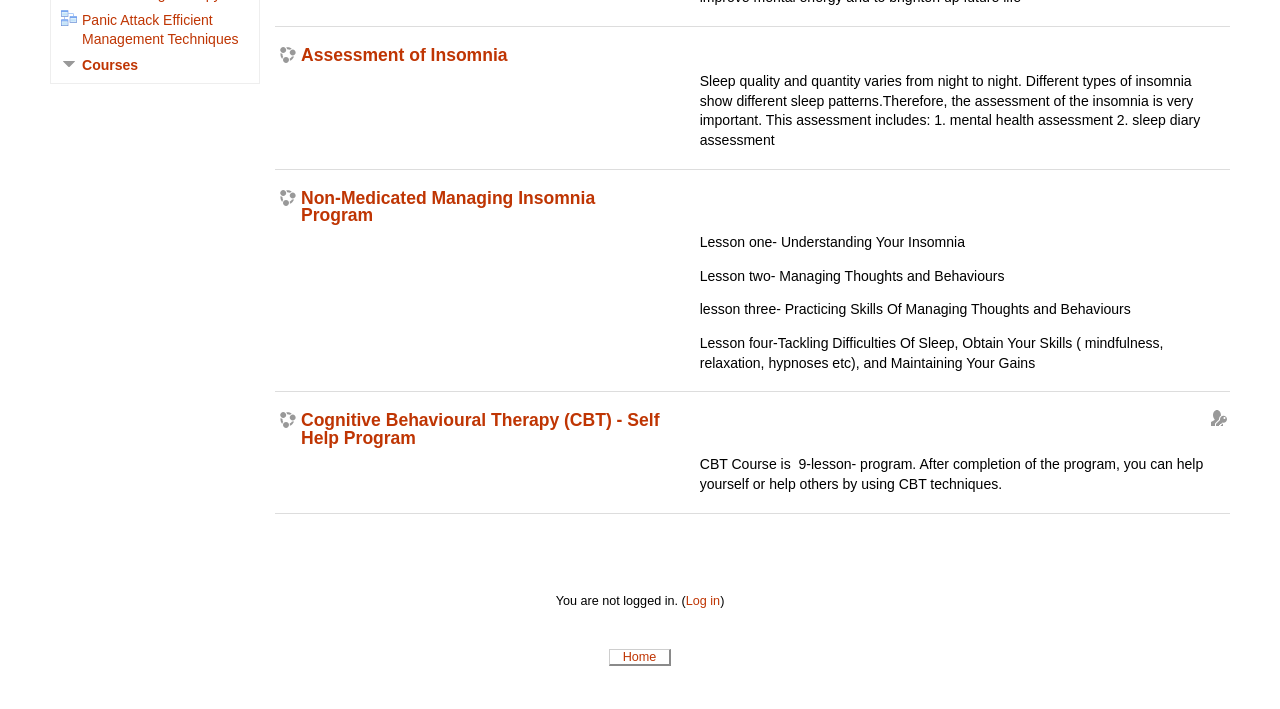Calculate the bounding box coordinates for the UI element based on the following description: "Assessment of Insomnia". Ensure the coordinates are four float numbers between 0 and 1, i.e., [left, top, right, bottom].

[0.219, 0.066, 0.517, 0.09]